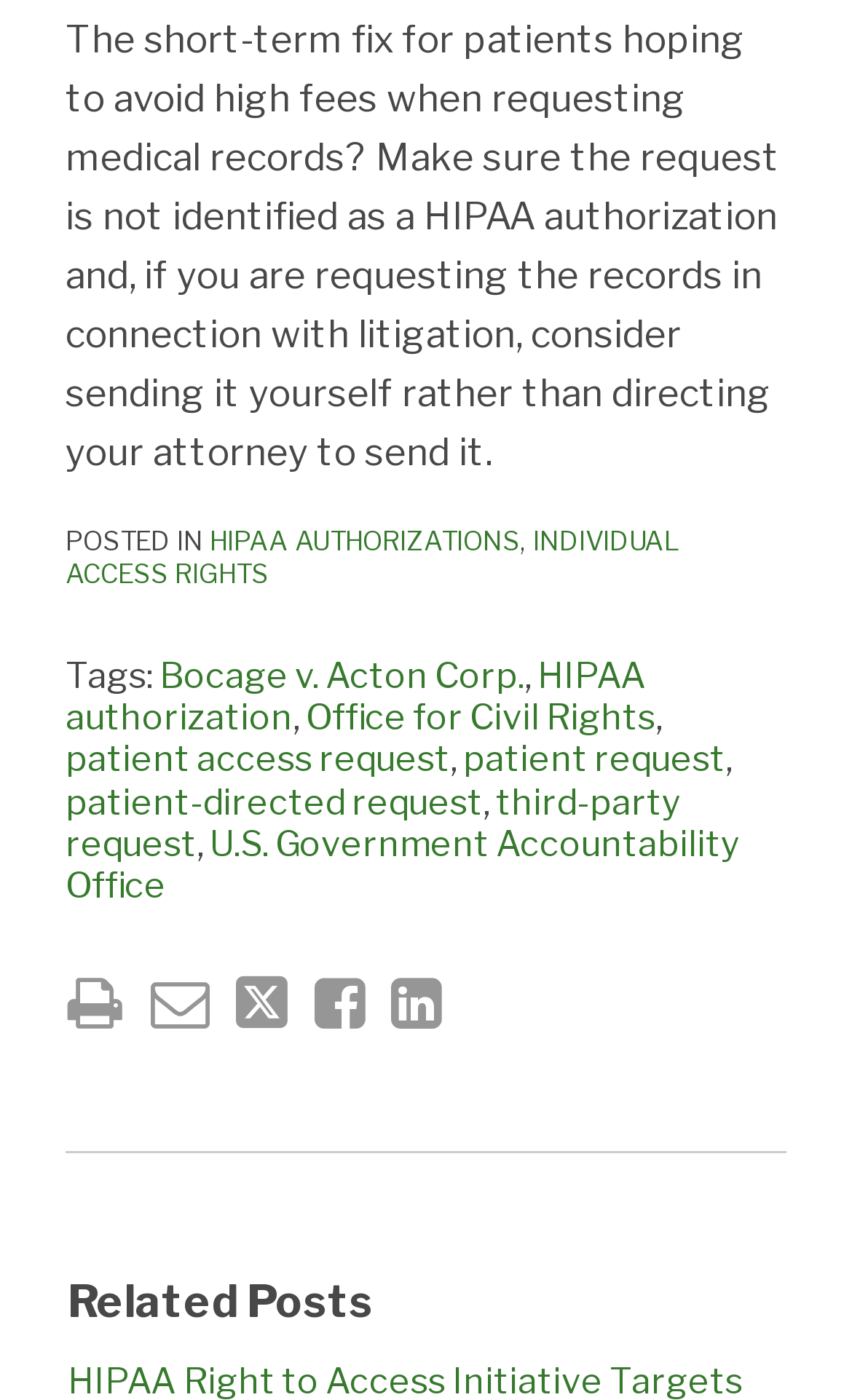Predict the bounding box coordinates of the area that should be clicked to accomplish the following instruction: "Click on HIPAA AUTHORIZATIONS". The bounding box coordinates should consist of four float numbers between 0 and 1, i.e., [left, top, right, bottom].

[0.246, 0.375, 0.61, 0.398]